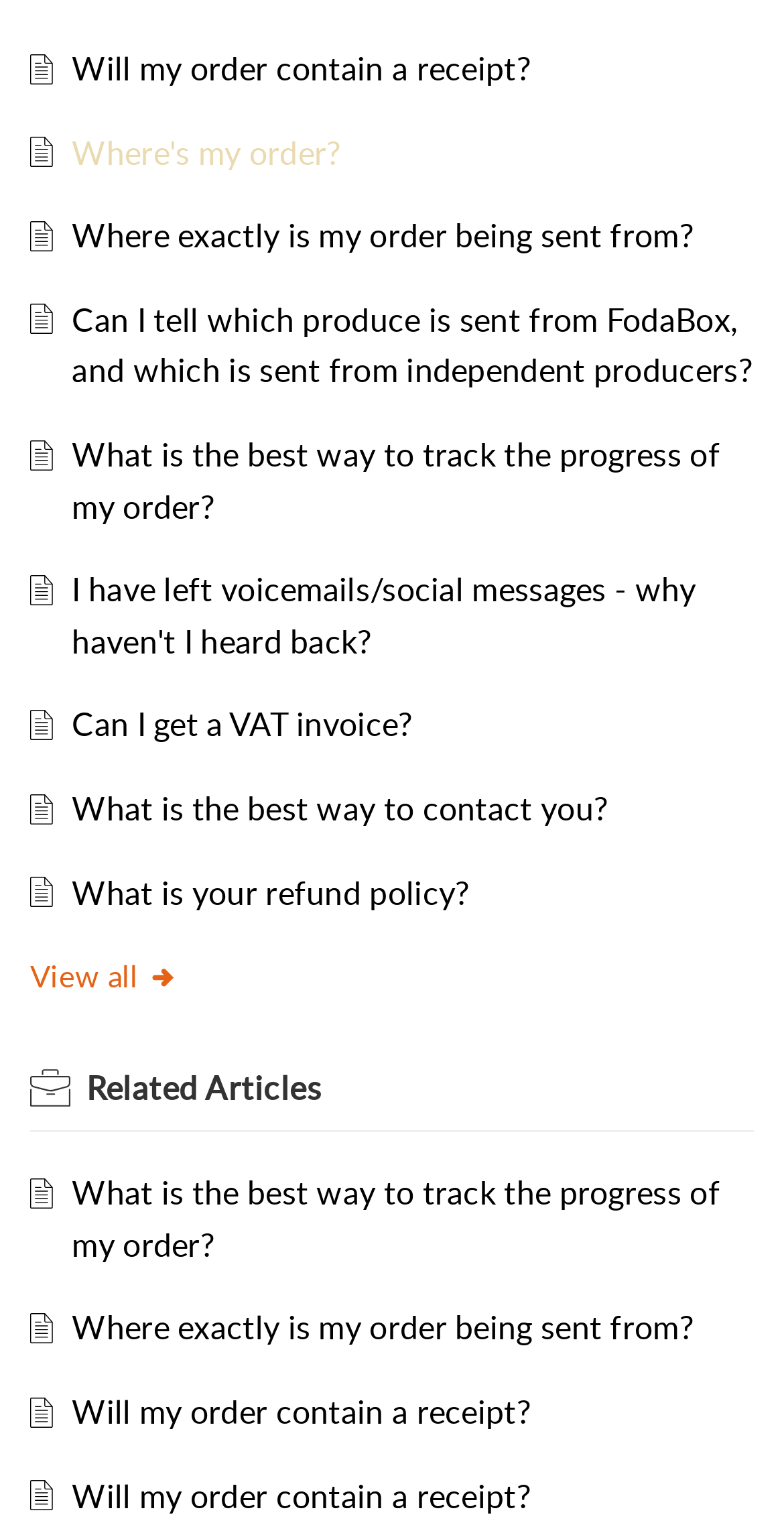Identify the bounding box coordinates of the HTML element based on this description: "Where's my order?".

[0.092, 0.085, 0.435, 0.114]